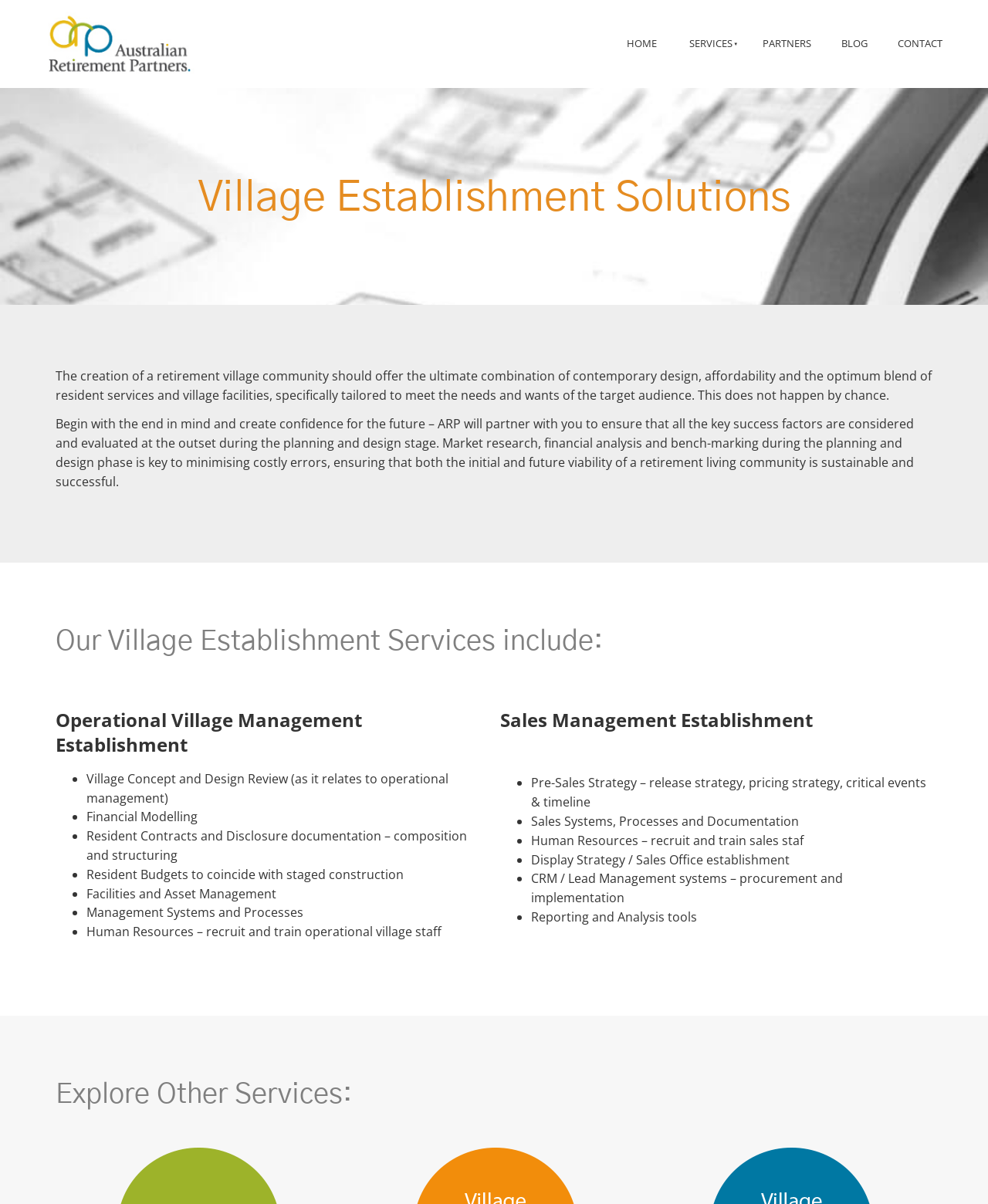Give a detailed account of the webpage.

The webpage is about Australian Retirement Partners (ARP), a company that provides village establishment solutions. At the top left corner, there is a logo image. Next to it, there are five navigation links: "HOME", "SERVICES", "PARTNERS", "BLOG", and "CONTACT", which are aligned horizontally.

Below the navigation links, there is a heading that reads "Village Establishment Solutions". Following this heading, there are two paragraphs of text that describe the importance of careful planning and design in creating a successful retirement village community.

Below these paragraphs, there is a heading that reads "Our Village Establishment Services include:". This is followed by two sections: "Operational Village Management Establishment" and "Sales Management Establishment". Each section has a list of bullet points that describe the services provided by ARP, including village concept and design review, financial modeling, resident contracts, and facilities management.

At the bottom of the page, there is a heading that reads "Explore Other Services:". This section appears to be a call to action, encouraging visitors to explore more services offered by ARP.